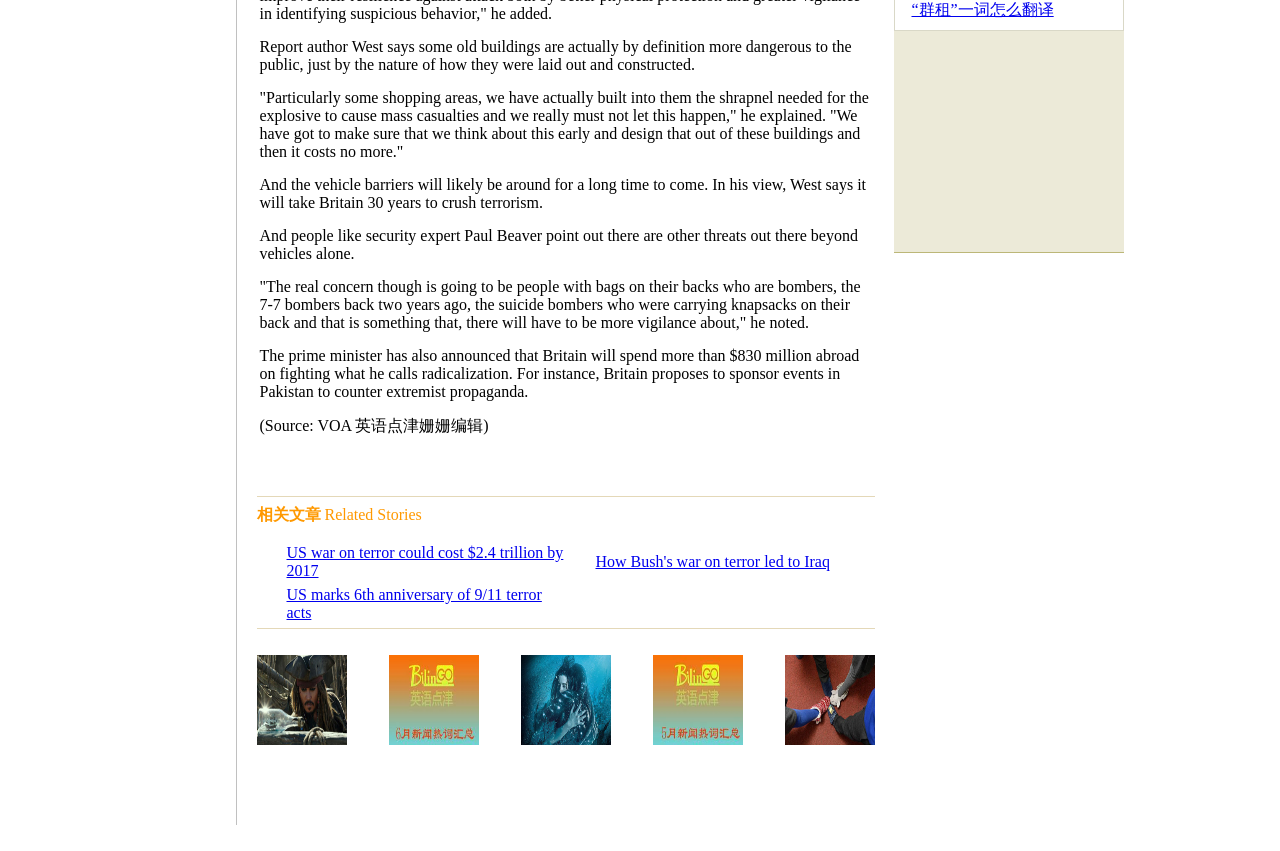Given the description "“群租”一词怎么翻译", provide the bounding box coordinates of the corresponding UI element.

[0.712, 0.001, 0.823, 0.021]